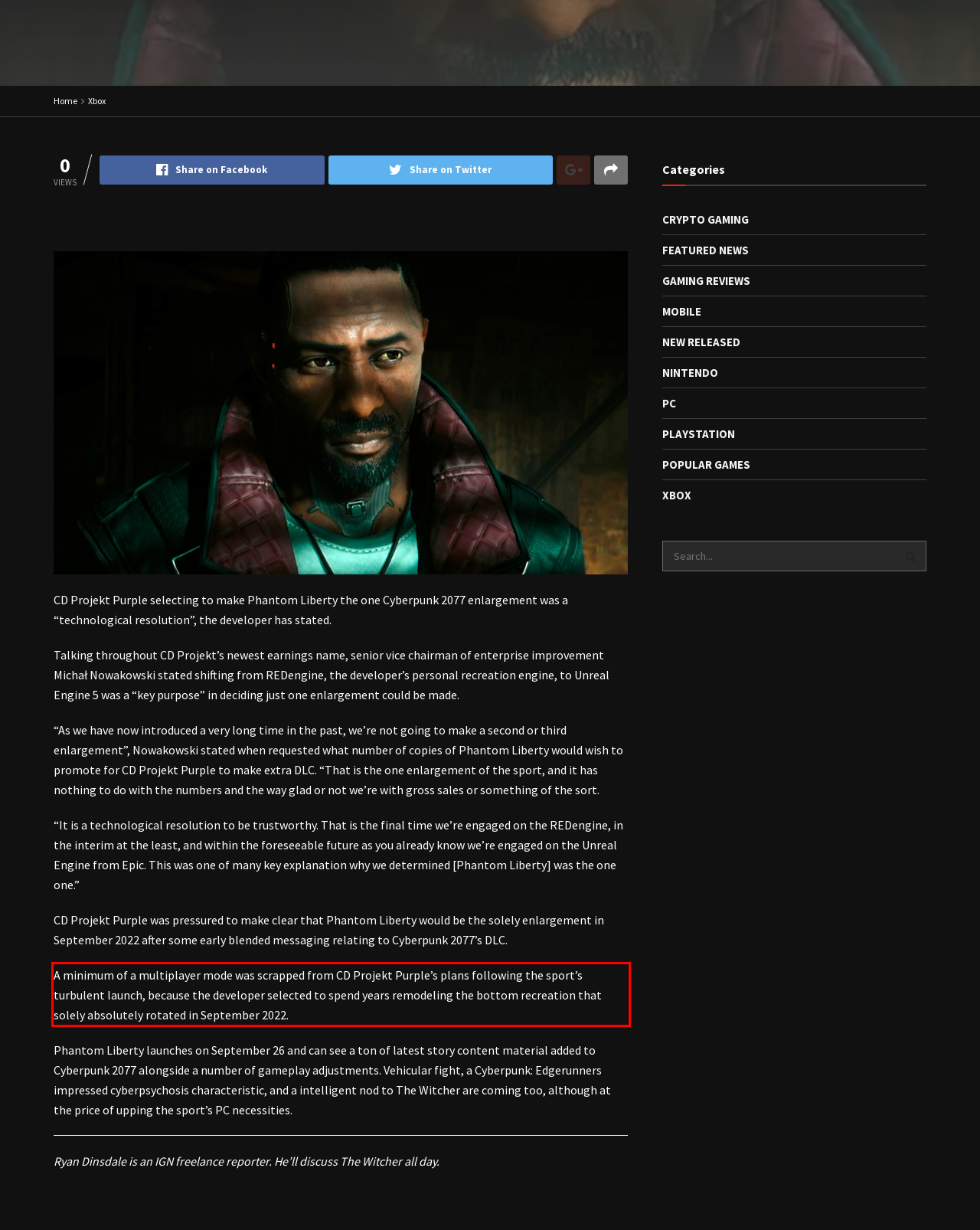You are provided with a webpage screenshot that includes a red rectangle bounding box. Extract the text content from within the bounding box using OCR.

A minimum of a multiplayer mode was scrapped from CD Projekt Purple’s plans following the sport’s turbulent launch, because the developer selected to spend years remodeling the bottom recreation that solely absolutely rotated in September 2022.